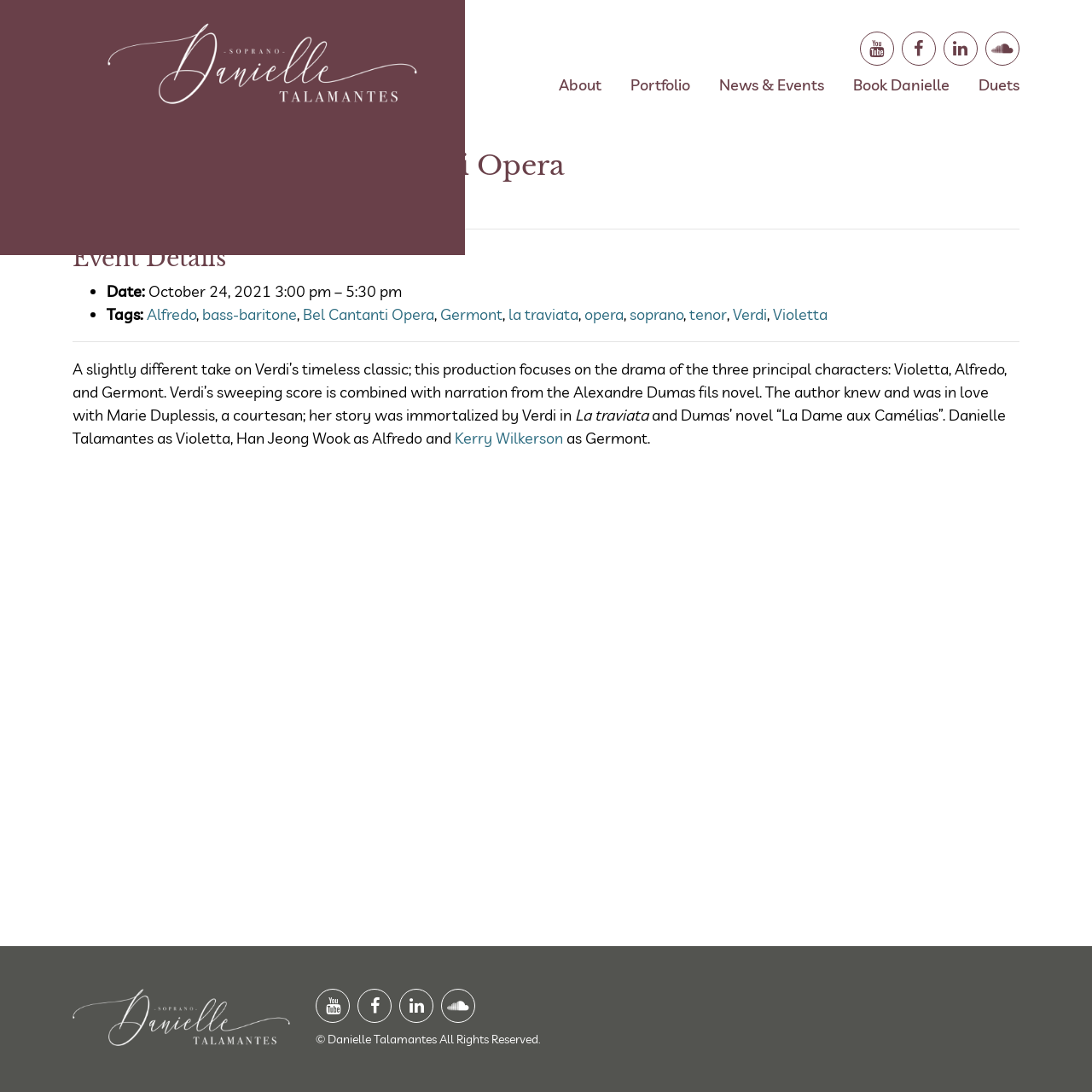Pinpoint the bounding box coordinates of the clickable area needed to execute the instruction: "Click on the 'About' link". The coordinates should be specified as four float numbers between 0 and 1, i.e., [left, top, right, bottom].

[0.505, 0.06, 0.57, 0.095]